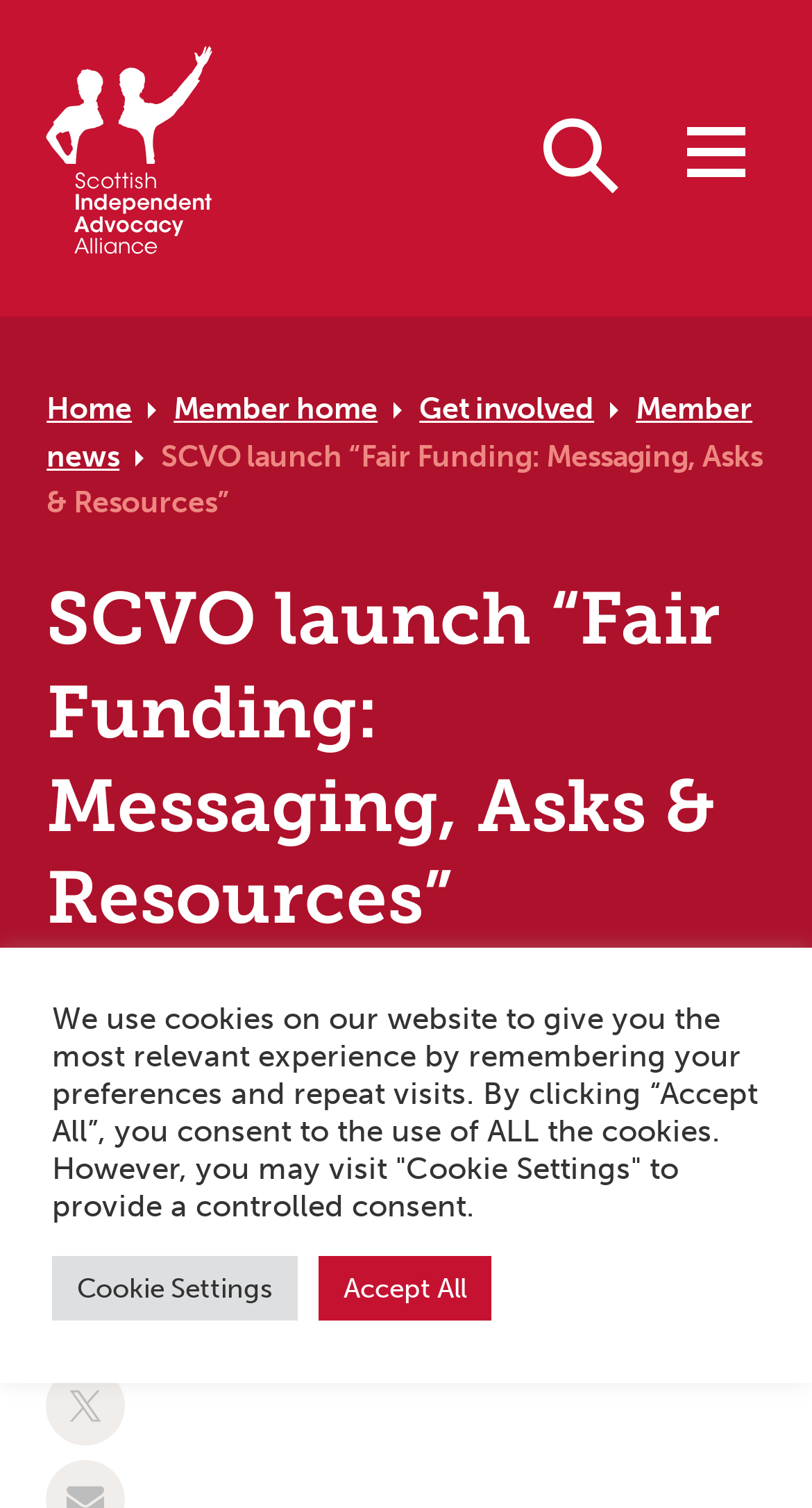Determine the bounding box coordinates of the clickable element to complete this instruction: "Share on Facebook". Provide the coordinates in the format of four float numbers between 0 and 1, [left, top, right, bottom].

[0.057, 0.844, 0.155, 0.896]